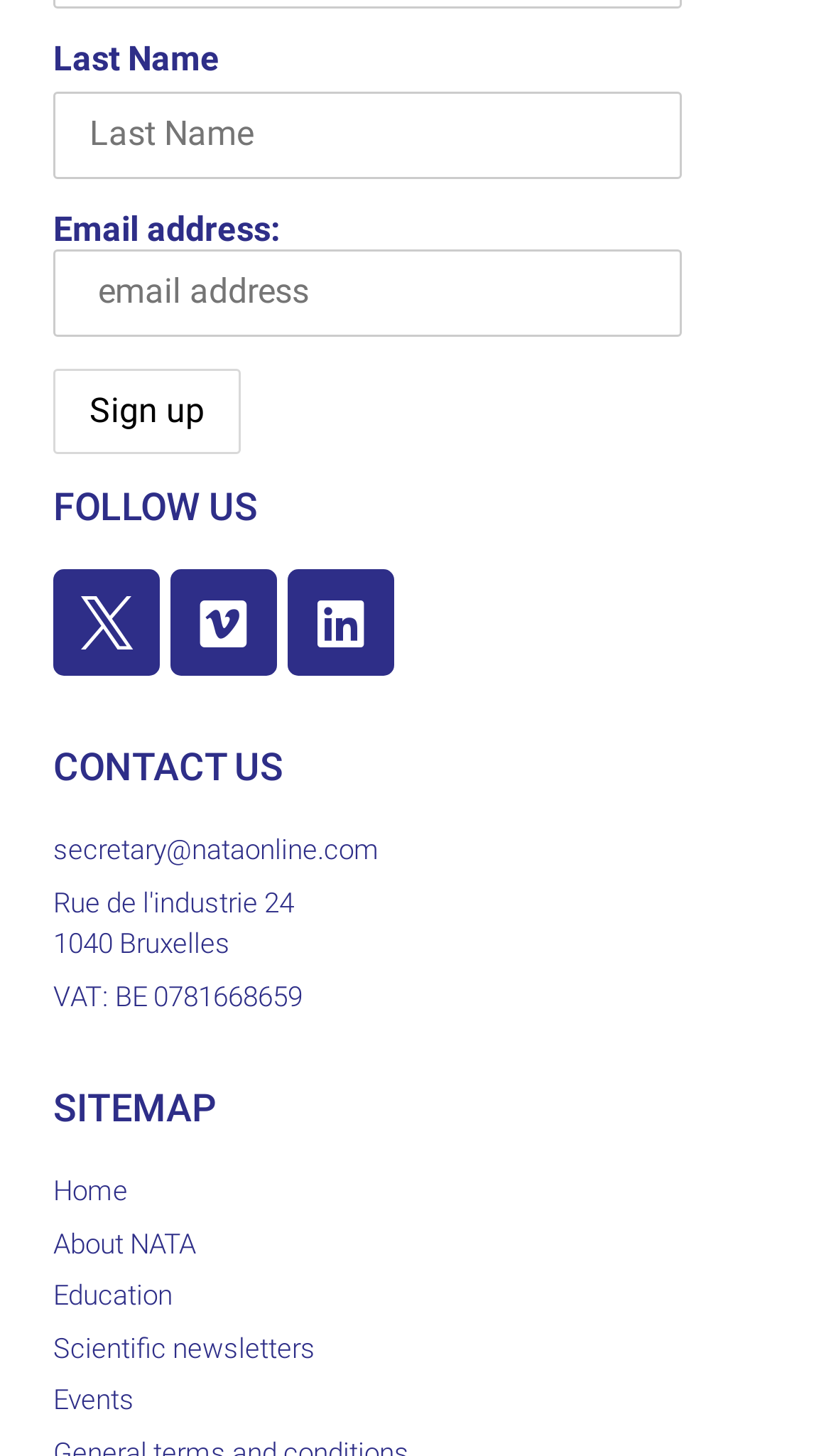Please identify the bounding box coordinates of the area that needs to be clicked to fulfill the following instruction: "Click on the 'Home' link."

[0.064, 0.804, 0.753, 0.833]